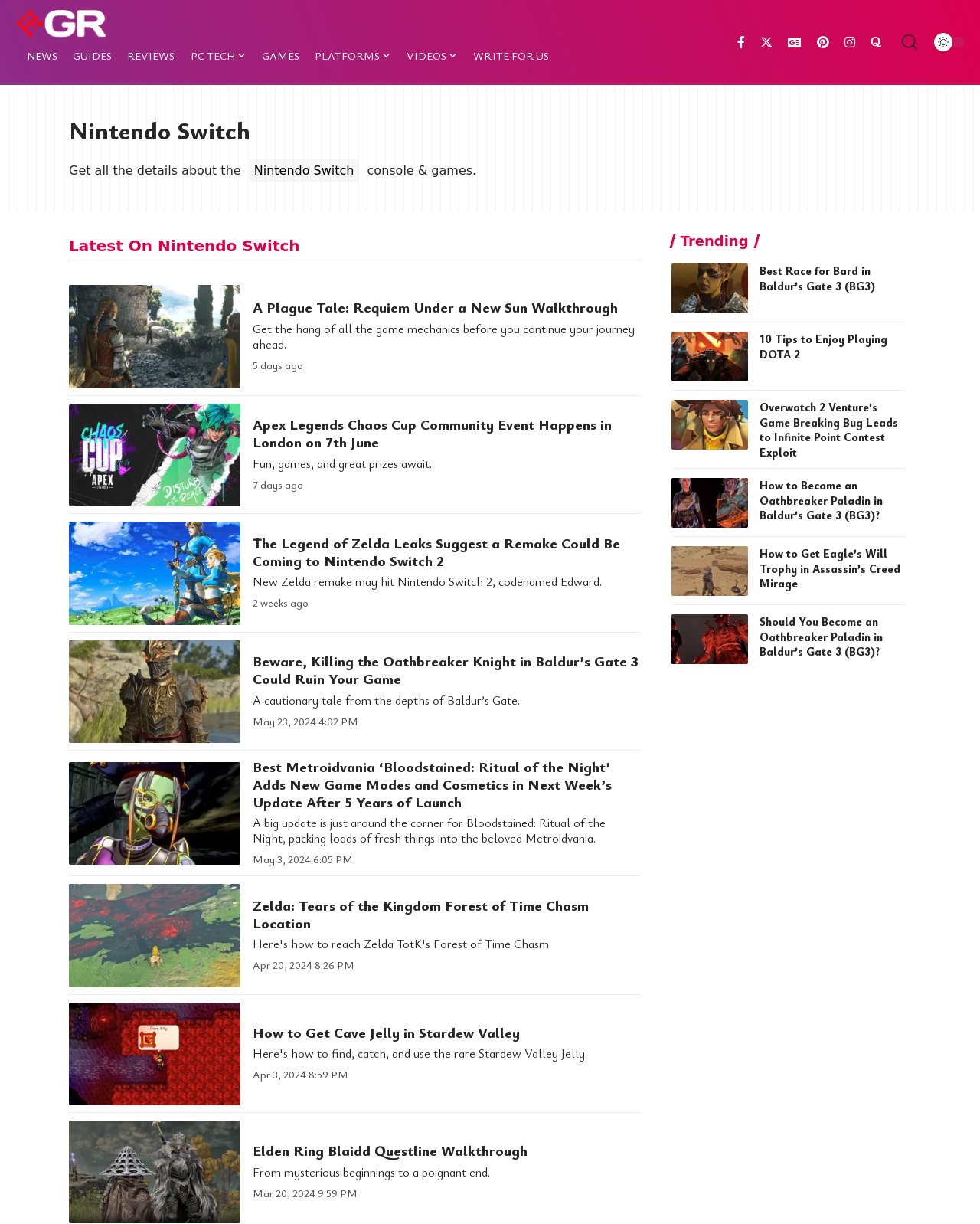Provide the bounding box coordinates in the format (top-left x, top-left y, bottom-right x, bottom-right y). All values are floating point numbers between 0 and 1. Determine the bounding box coordinate of the UI element described as: alt="GamesRecon Dark BG Logo"

[0.016, 0.013, 0.109, 0.025]